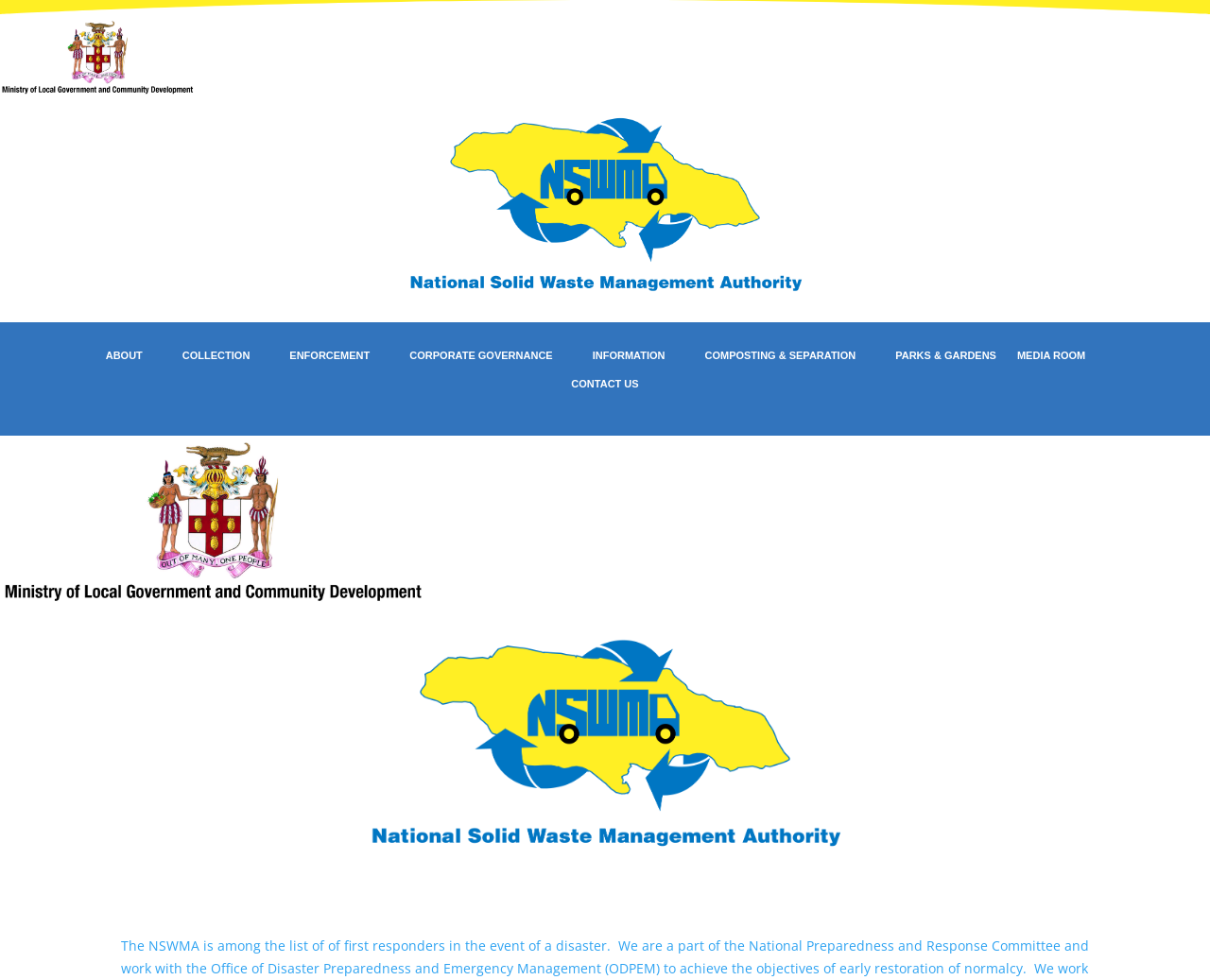Given the content of the image, can you provide a detailed answer to the question?
What is the name of the organization?

The name of the organization can be found in the top-left corner of the webpage, where the logo is located. The logo has the text 'NSWMA' written on it, which is also a clickable link.